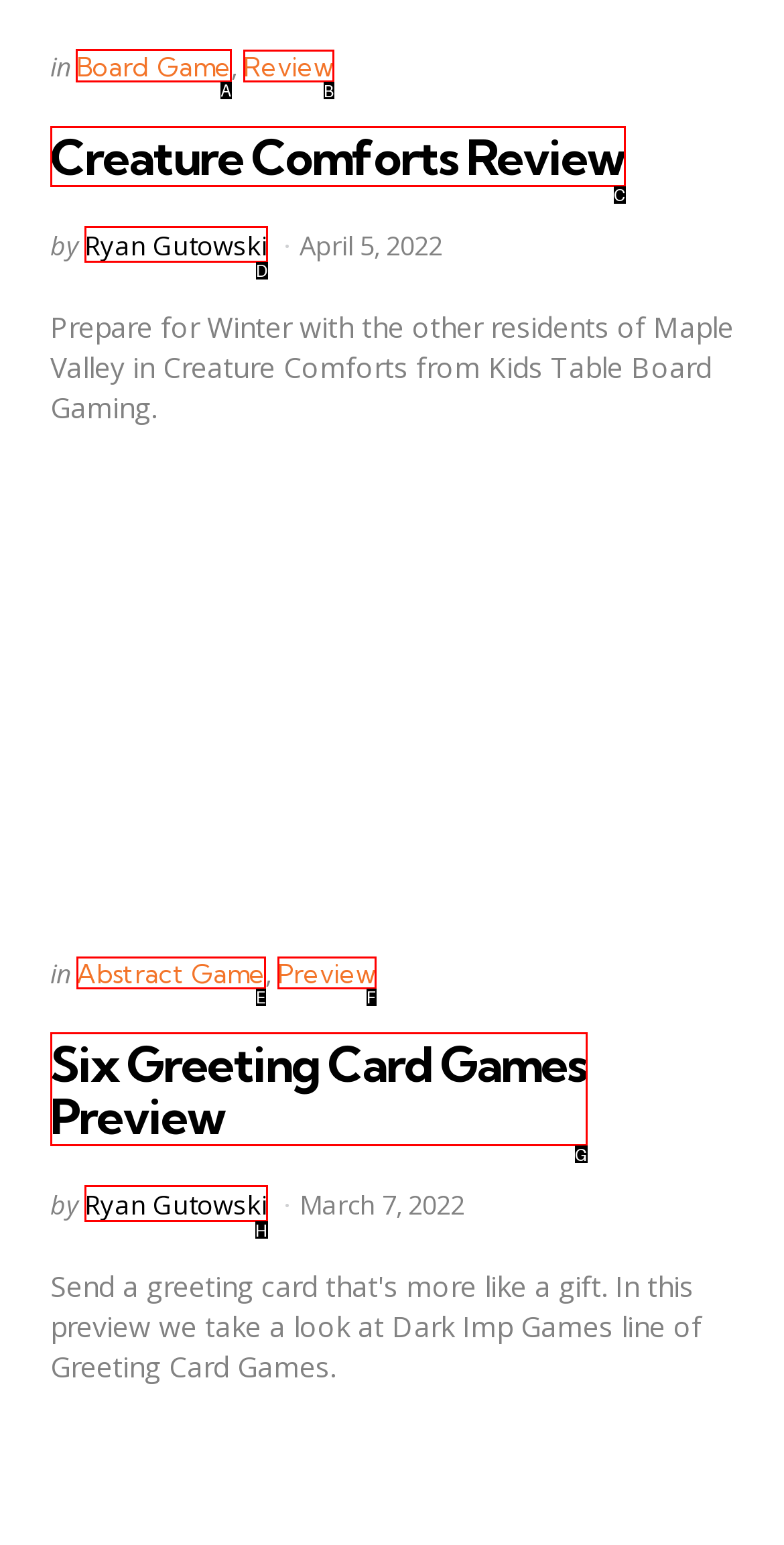Given the task: Click on the 'Board Game' category, indicate which boxed UI element should be clicked. Provide your answer using the letter associated with the correct choice.

A